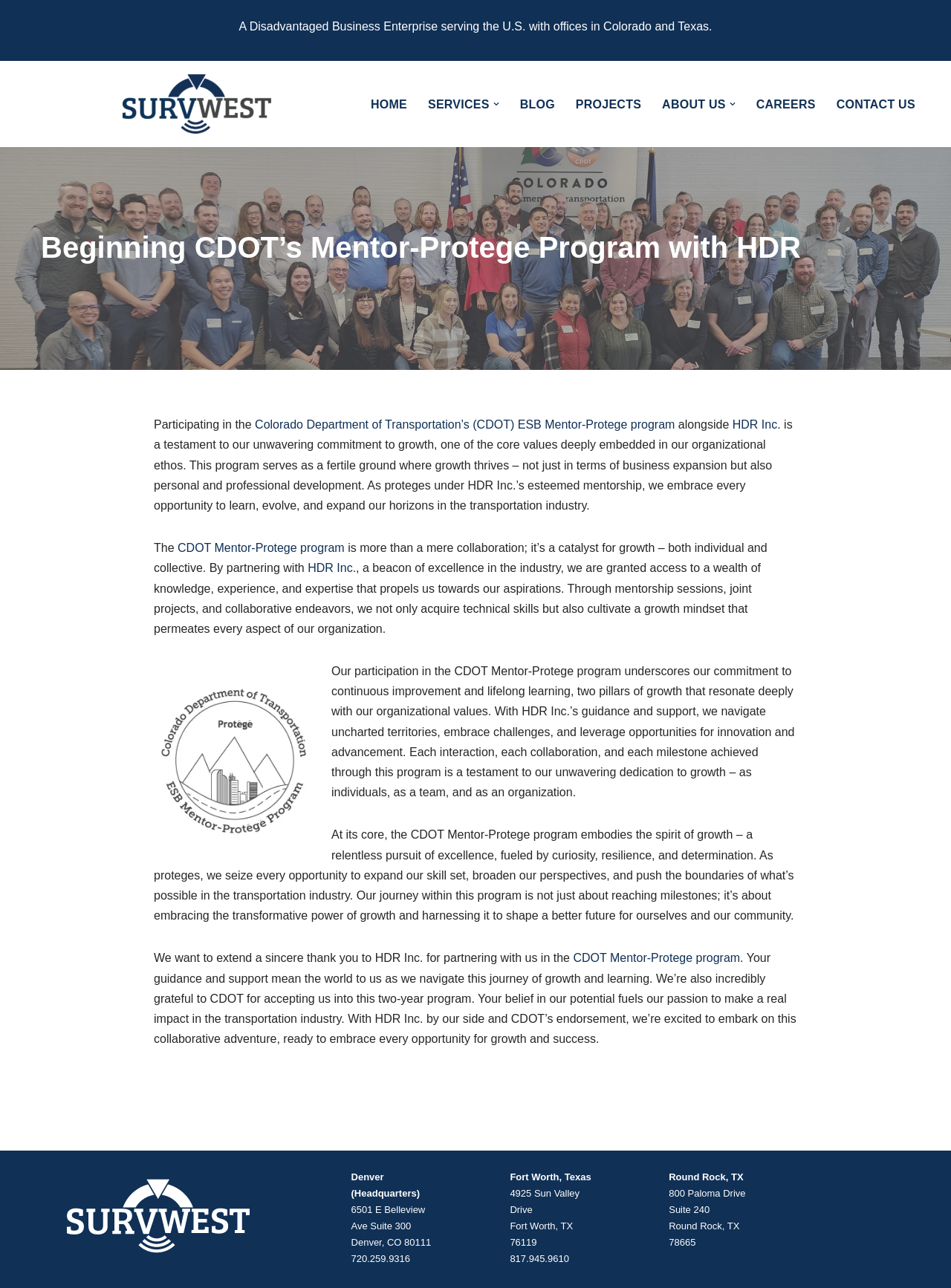Using the description "About Us", predict the bounding box of the relevant HTML element.

[0.696, 0.074, 0.763, 0.088]